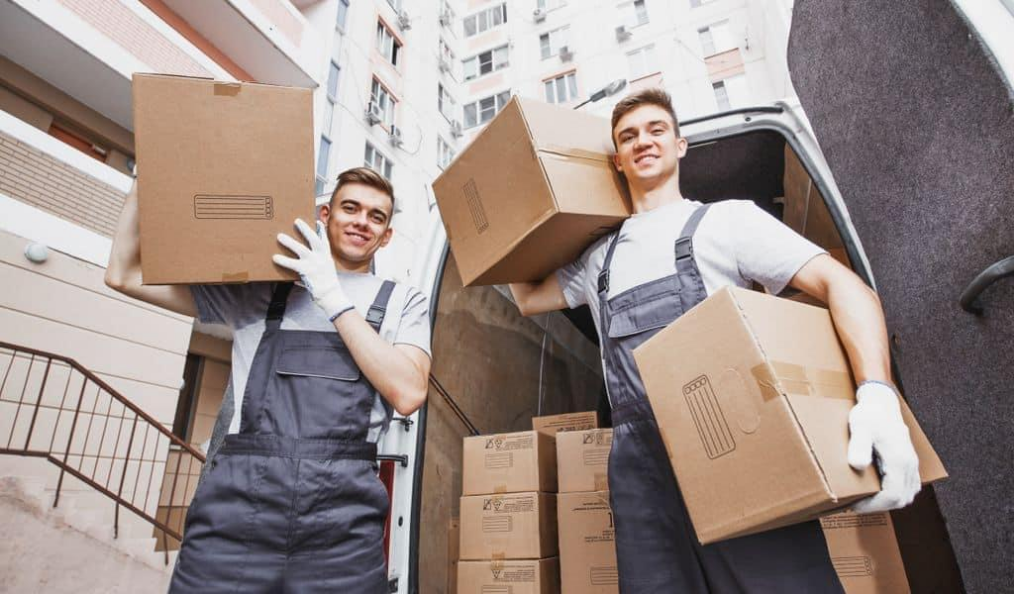What is the setting of the scene?
Provide a detailed and extensive answer to the question.

The backdrop of the scene features the exterior of an apartment building with a stairway leading up, which suggests an urban setting, likely a city or a town, where the moving process is taking place.